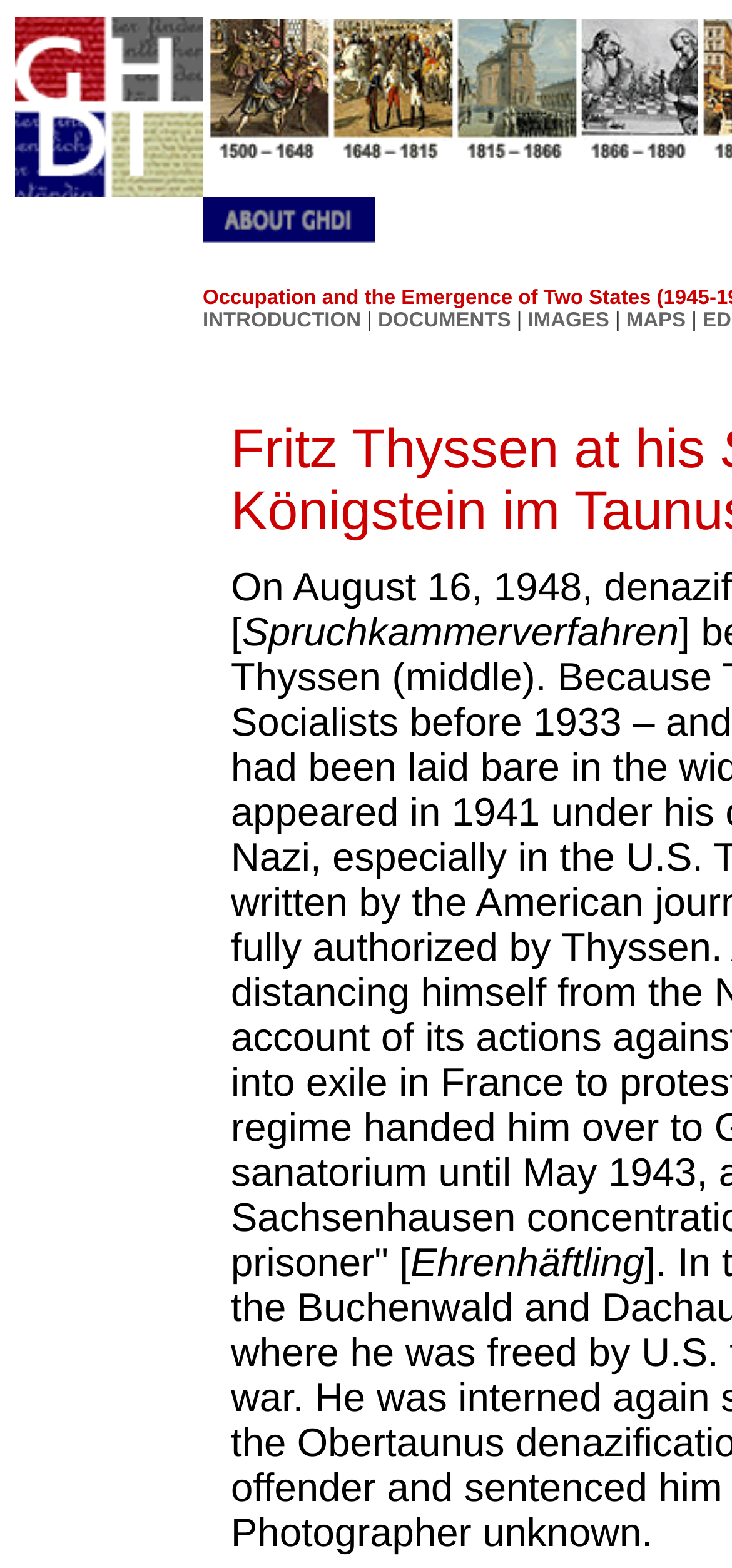Determine the bounding box coordinates of the clickable element to achieve the following action: 'explore MAPS'. Provide the coordinates as four float values between 0 and 1, formatted as [left, top, right, bottom].

[0.855, 0.197, 0.937, 0.211]